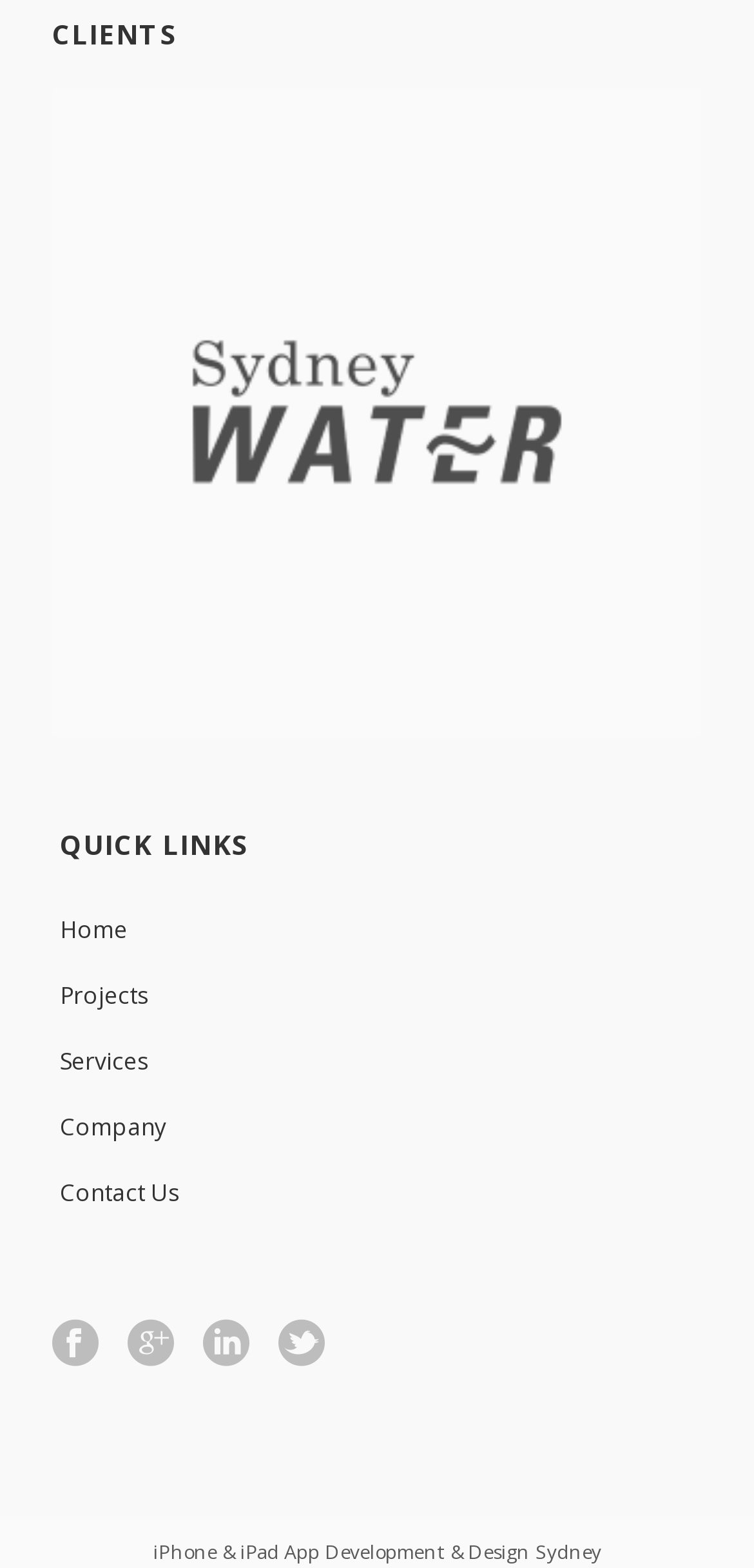What is the main category of the webpage?
Using the image, respond with a single word or phrase.

App Development